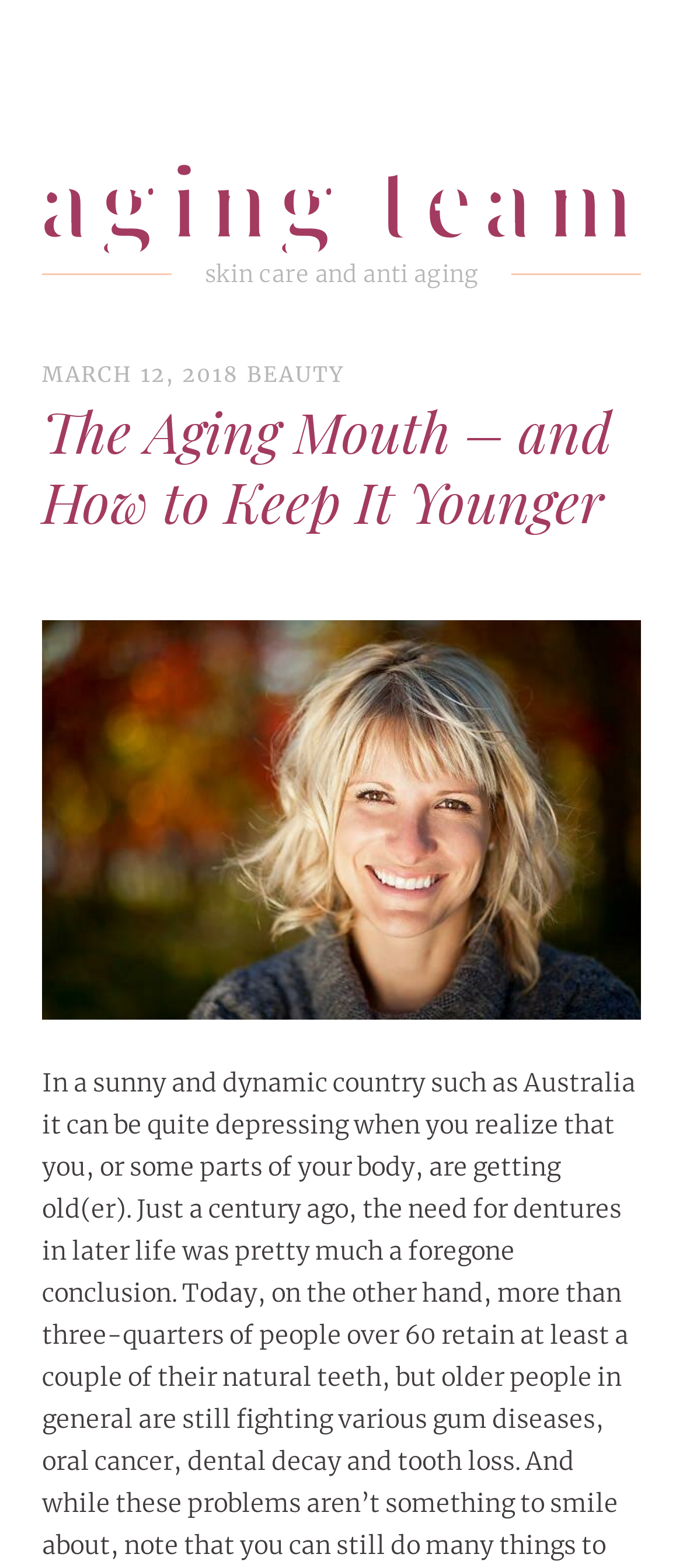Provide a thorough description of the webpage you see.

The webpage is about "The Aging Mouth – and How to Keep It Younger" and is focused on oral health. At the top left corner, there is a button that controls the primary menu. On the top right corner, there is a link with a font awesome icon. Below these elements, there is a horizontal section that spans almost the entire width of the page, containing an image that takes up most of the section's height. 

Below the image, there are three blocks of text. The first block discusses ways to prevent cavities, such as regular brushing, flossing, and cleaning teeth at the dentist's office, and suggests using an electric toothbrush for those with arthritis or disabilities. The second block recommends using fluoride toothpaste and mouth rinses to help rebuild tooth enamel. The third block, which is a heading, reads "You are never too old for braces".